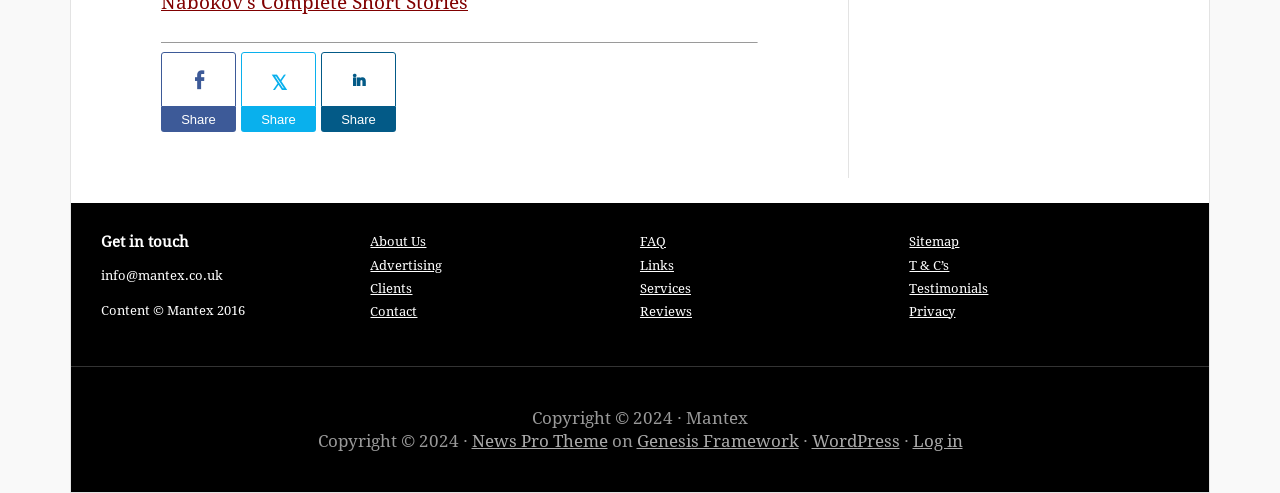Please determine the bounding box coordinates of the clickable area required to carry out the following instruction: "Get in touch". The coordinates must be four float numbers between 0 and 1, represented as [left, top, right, bottom].

[0.079, 0.473, 0.281, 0.51]